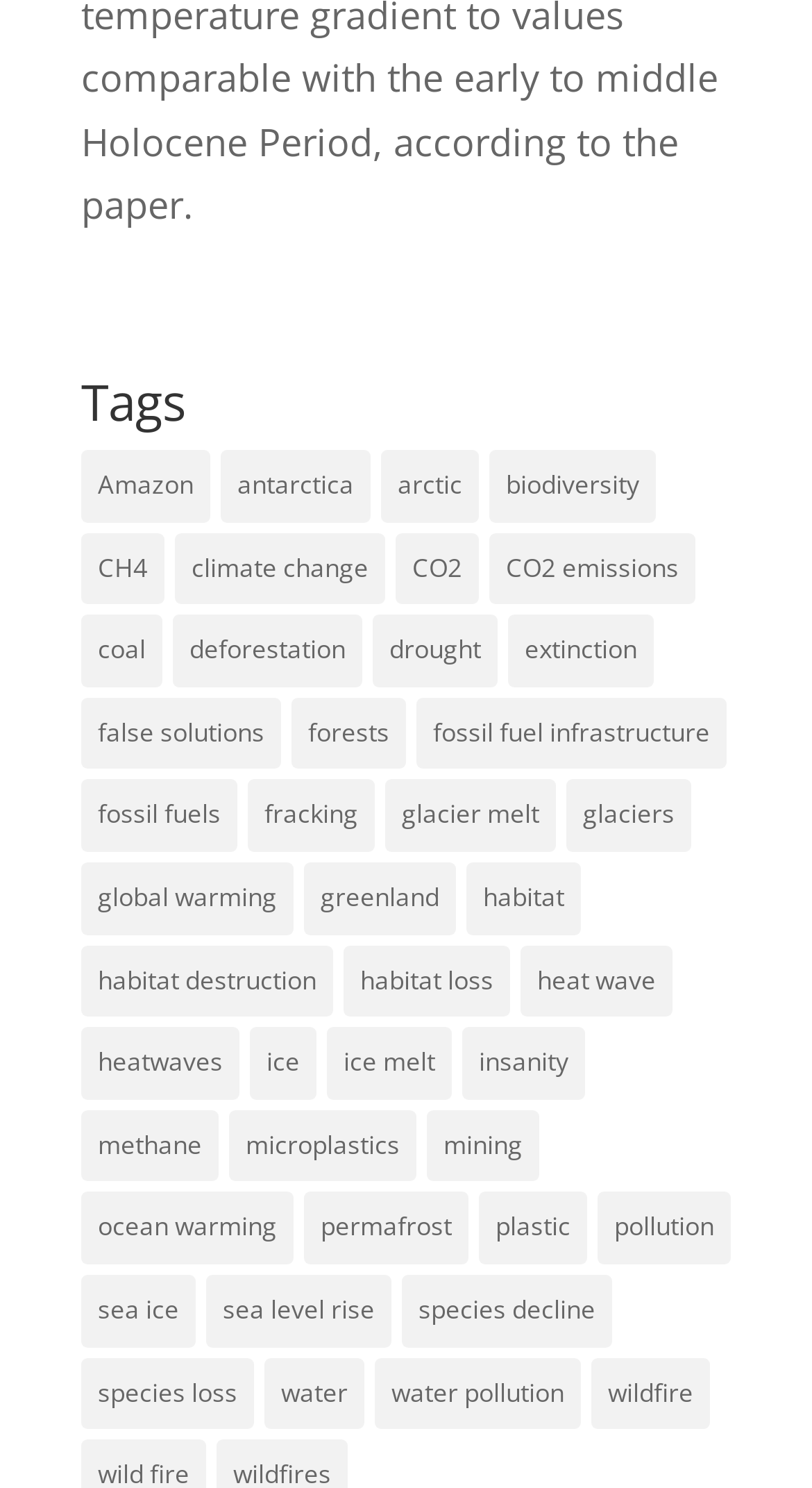How many tags have more than 100 items?
Using the image provided, answer with just one word or phrase.

4